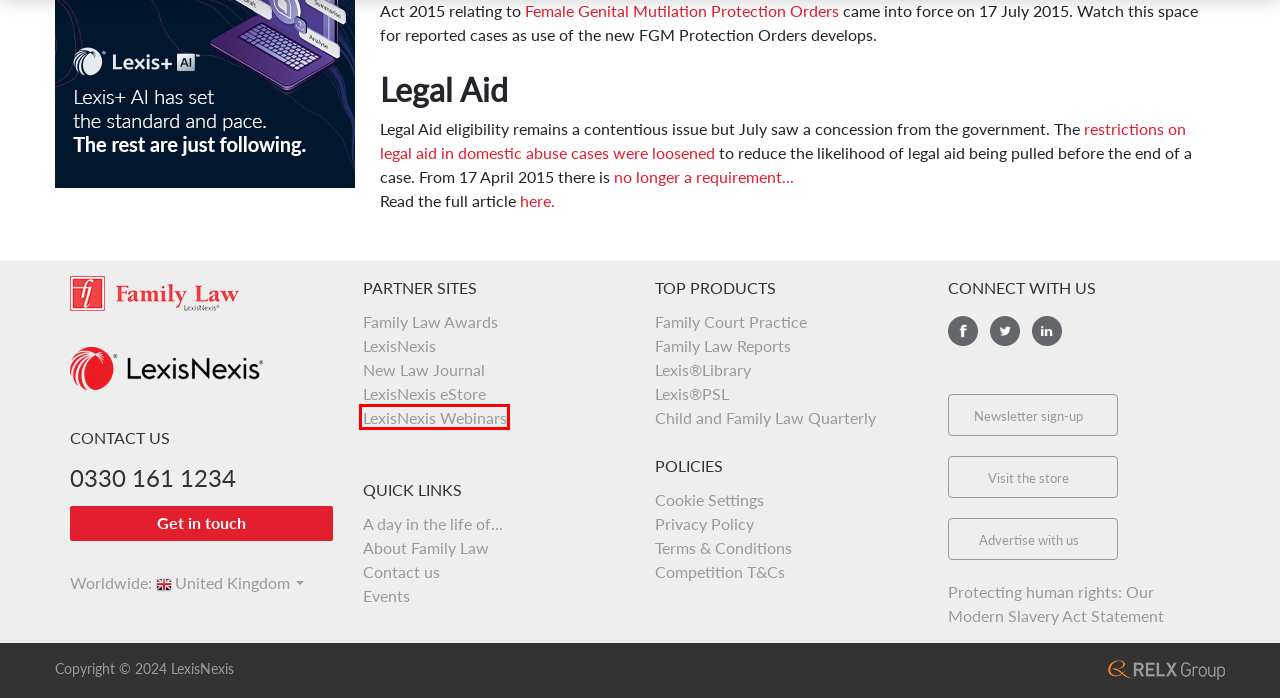Given a webpage screenshot featuring a red rectangle around a UI element, please determine the best description for the new webpage that appears after the element within the bounding box is clicked. The options are:
A. Terms and Conditions | LexisNexis UK
B. Home
C. New Female Genital Mutilation Protection Order provisions in force from today
D. Lexis®Library
E. Home - Webinars
F. Government loosens restrictions imposed on domestic abuse victims following Law Society lobbying
G. Contact Us | LexisNexis UK
H. LAA issues changes to domestic and child abuse evidence requirements

E